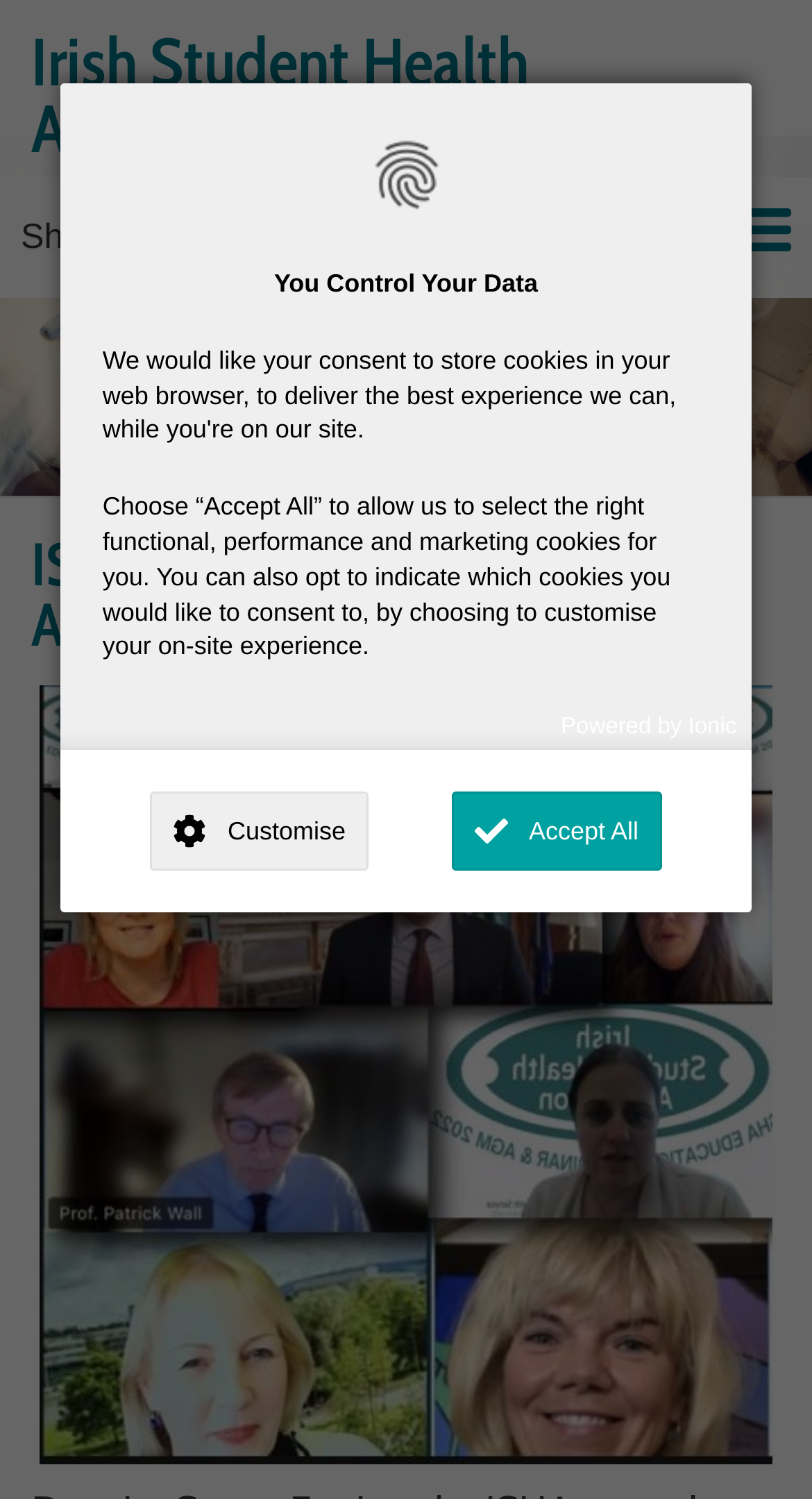Locate the bounding box coordinates of the clickable element to fulfill the following instruction: "Click the 'Customise' link". Provide the coordinates as four float numbers between 0 and 1 in the format [left, top, right, bottom].

[0.185, 0.528, 0.454, 0.581]